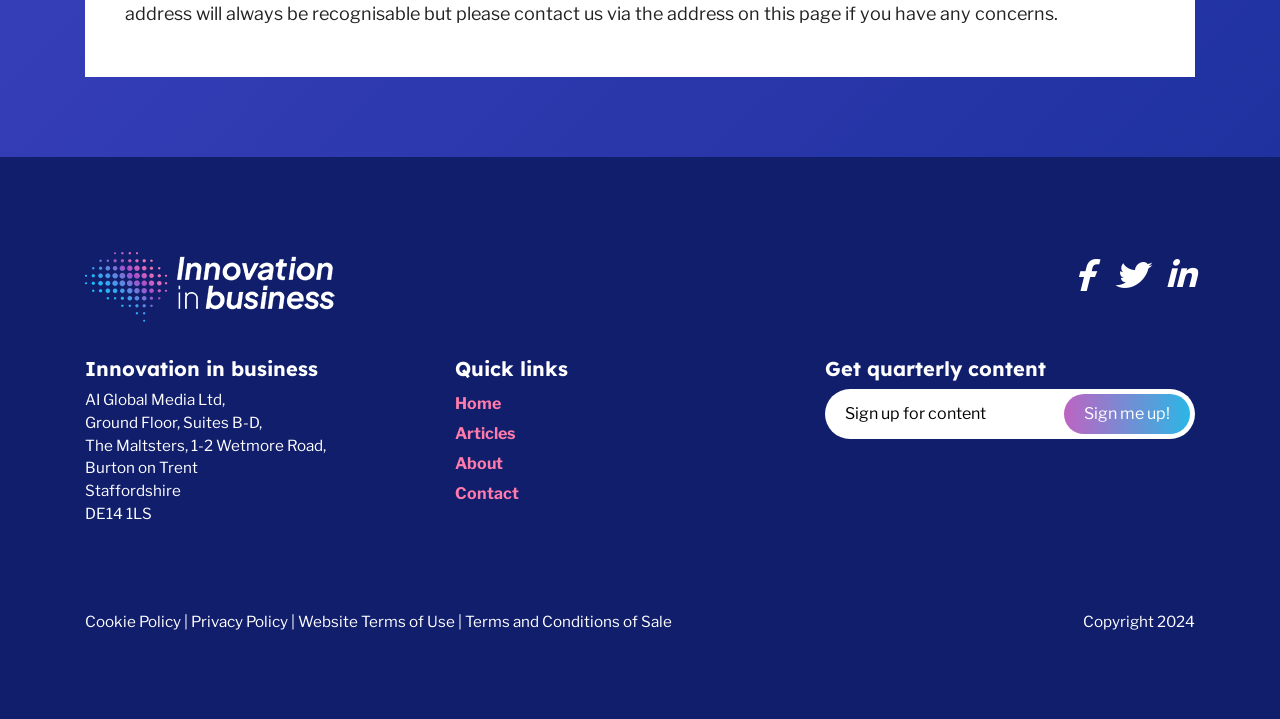What is the copyright year? Please answer the question using a single word or phrase based on the image.

2024